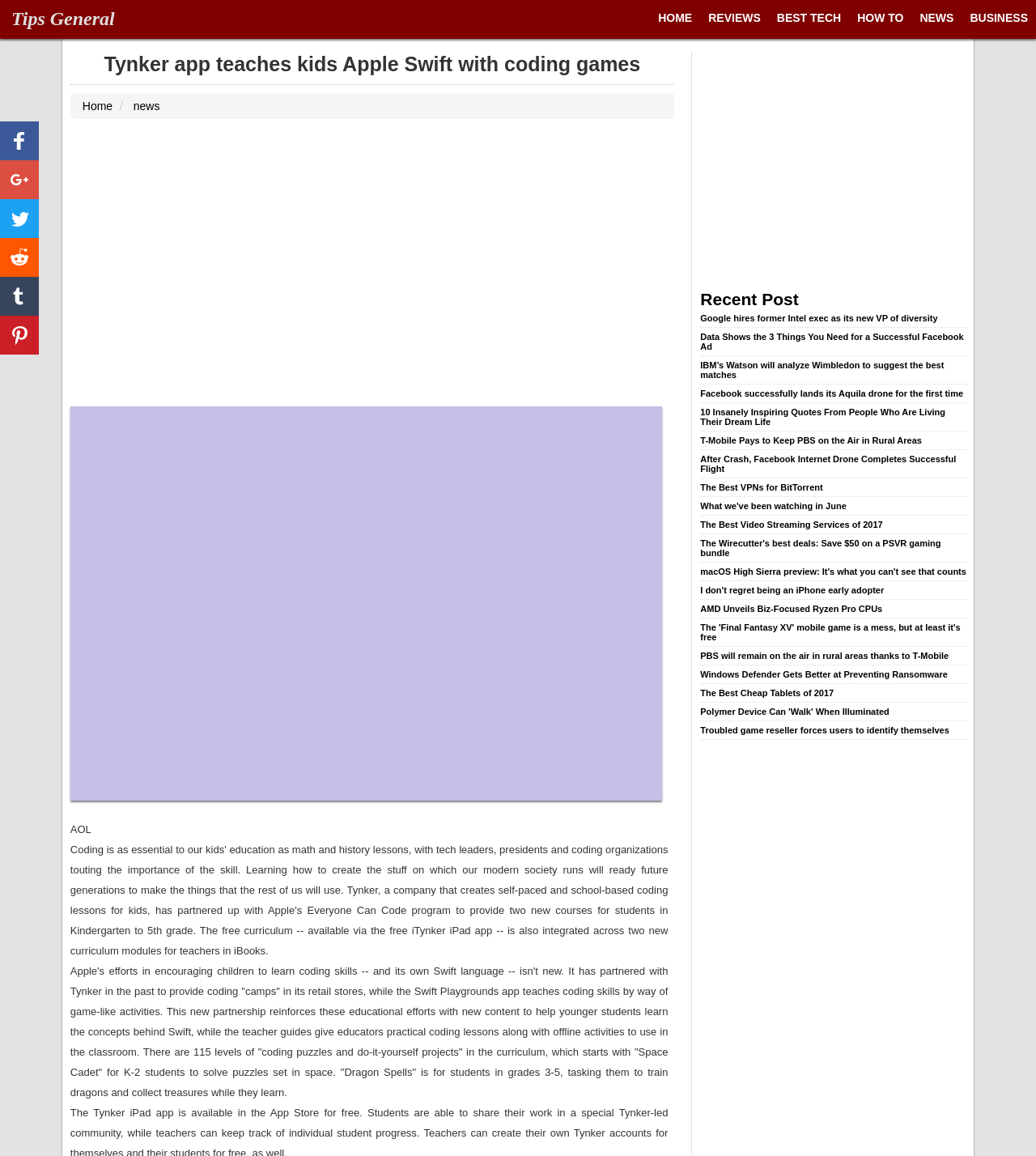Please find the bounding box coordinates in the format (top-left x, top-left y, bottom-right x, bottom-right y) for the given element description. Ensure the coordinates are floating point numbers between 0 and 1. Description: The Best VPNs for BitTorrent

[0.676, 0.417, 0.935, 0.426]